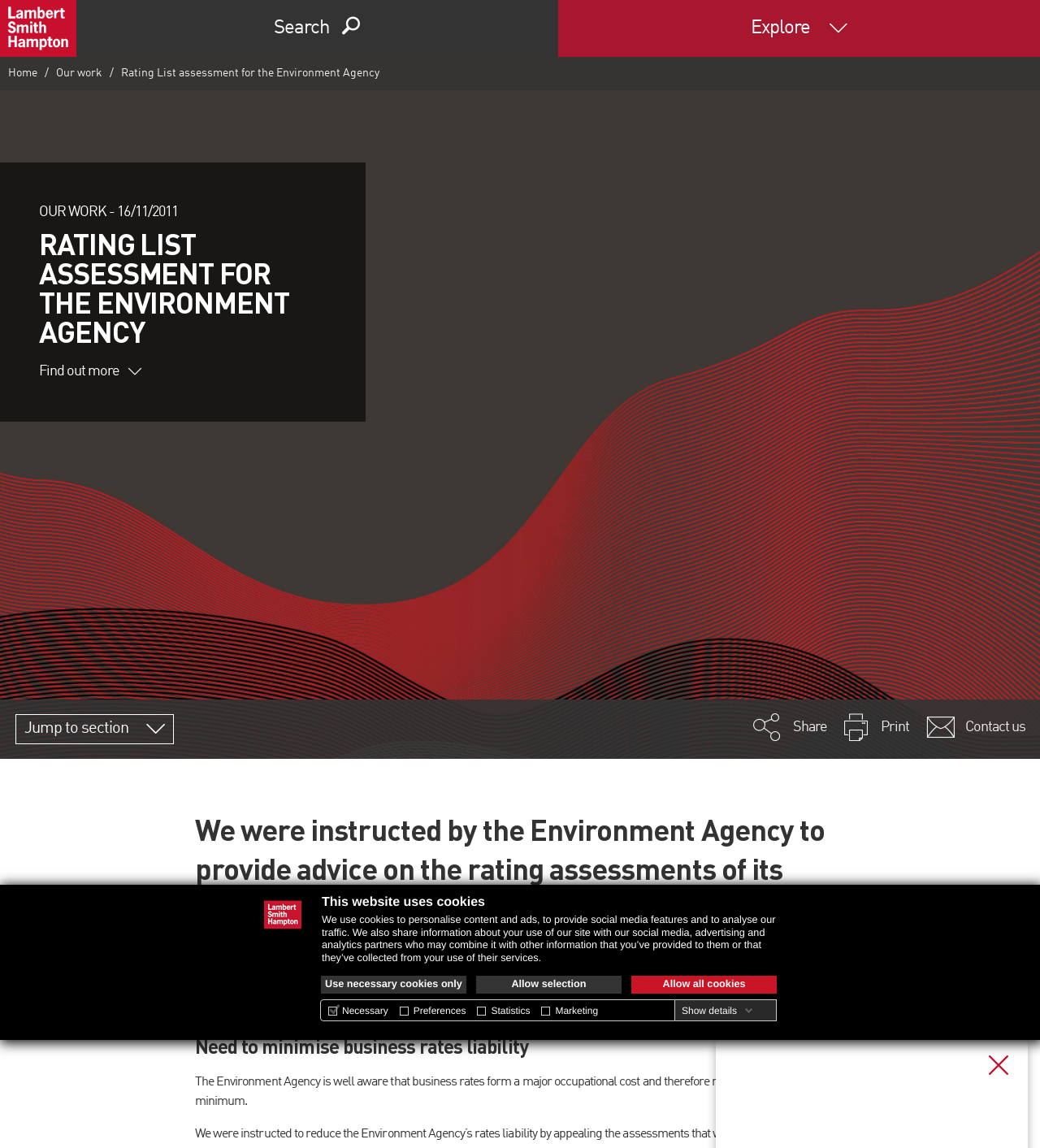Please give a short response to the question using one word or a phrase:
What is the purpose of the cookies on this website?

Personalise content and ads